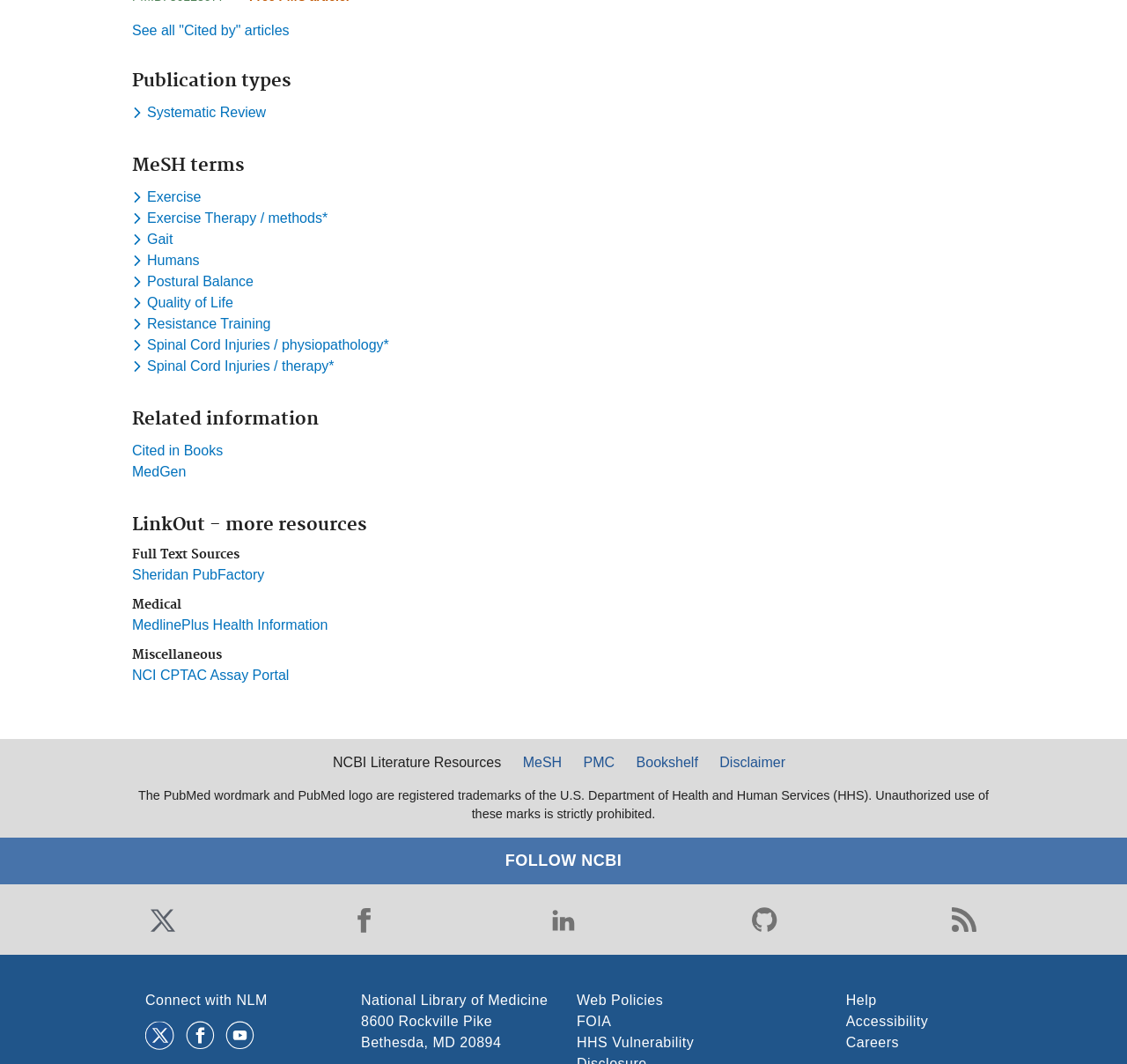What is the purpose of the 'LinkOut - more resources' section?
Give a detailed and exhaustive answer to the question.

The 'LinkOut - more resources' section appears to provide users with additional resources or links related to the topic or research, such as MedGen, Full Text Sources, and Medical resources, which can aid in further research or exploration.